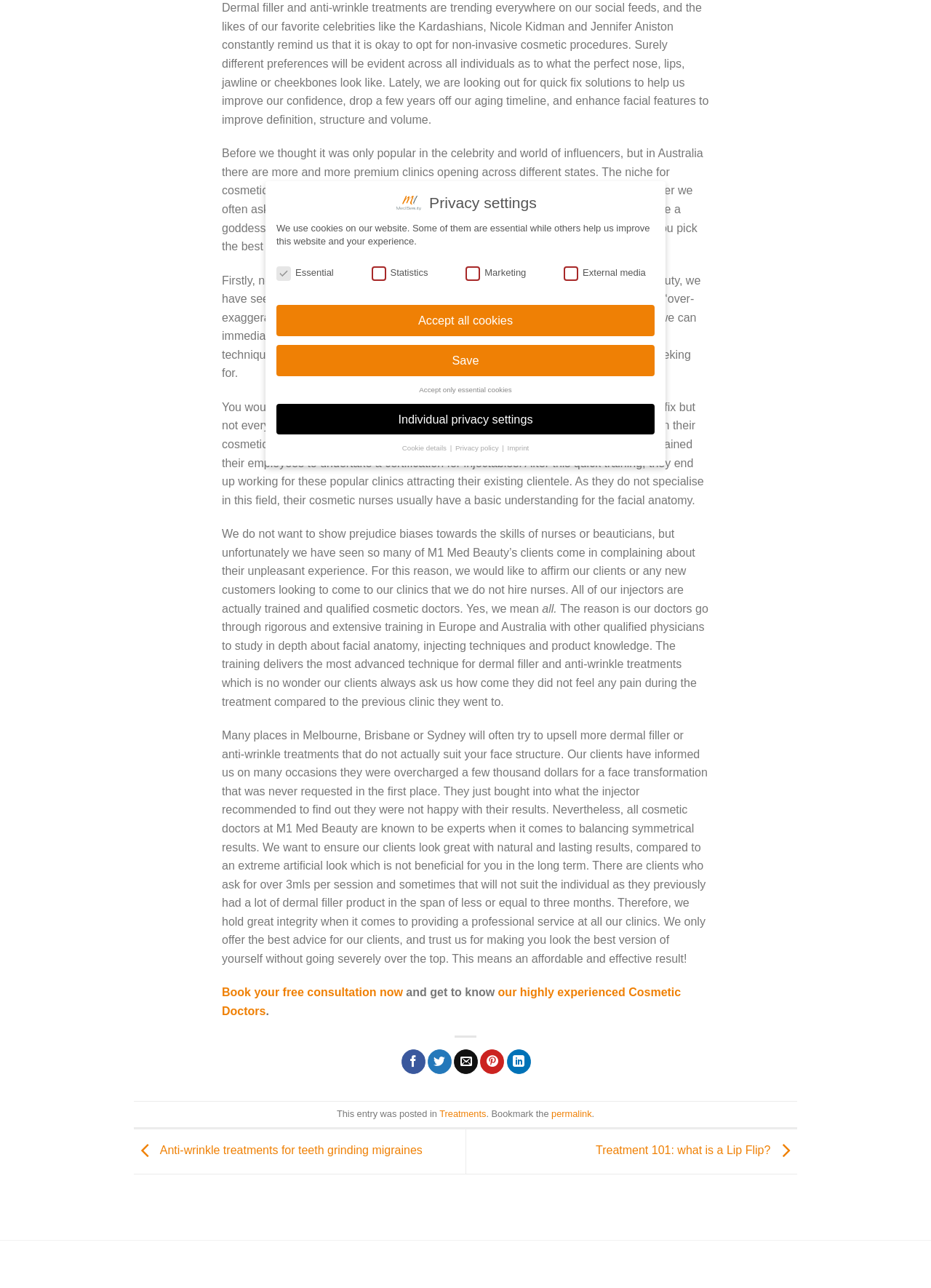Please determine the bounding box coordinates for the element with the description: "permalink".

[0.592, 0.86, 0.636, 0.869]